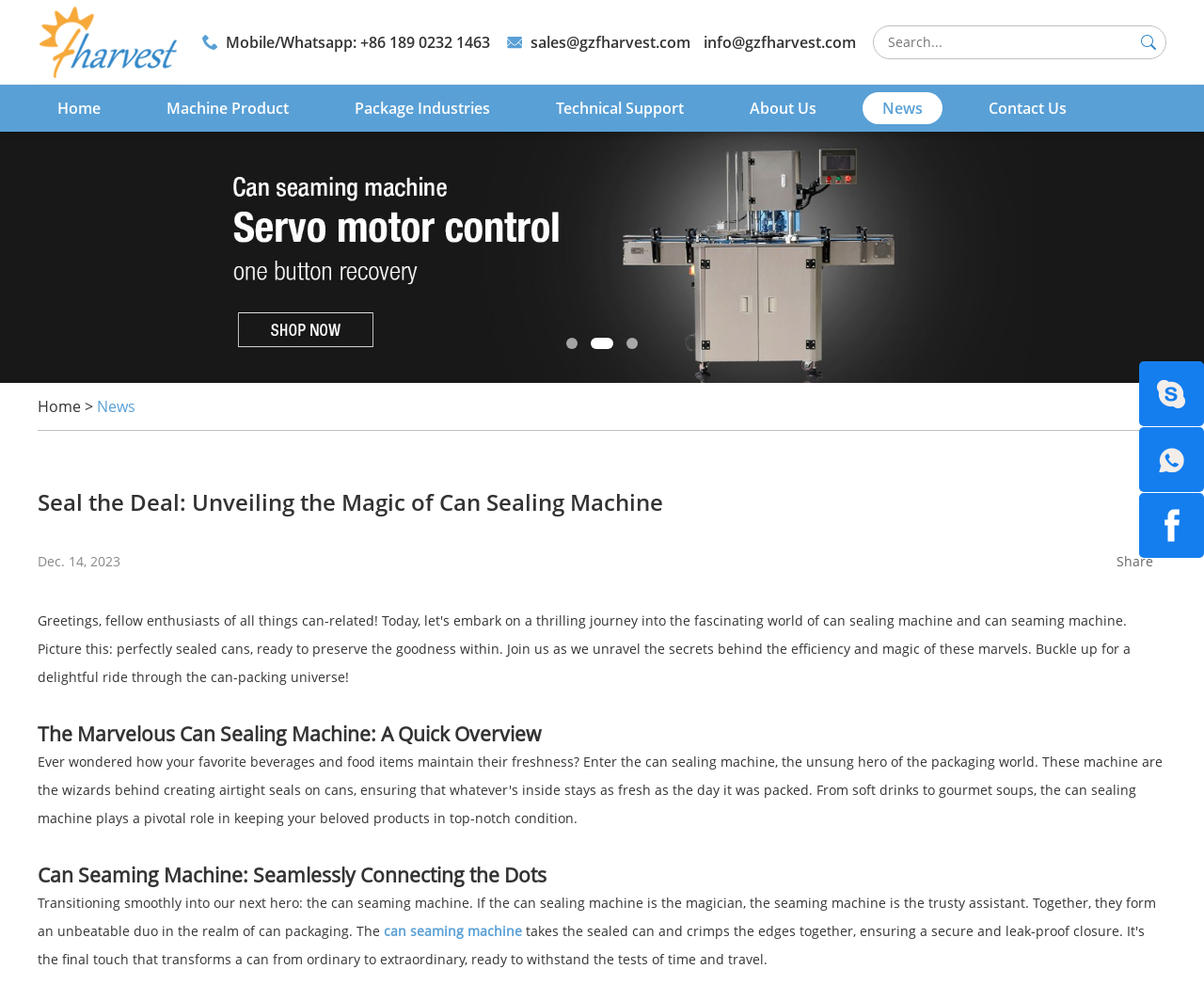Use a single word or phrase to answer the following:
What is the company name?

Guangzhou Full Harvest Industries Co., Ltd.